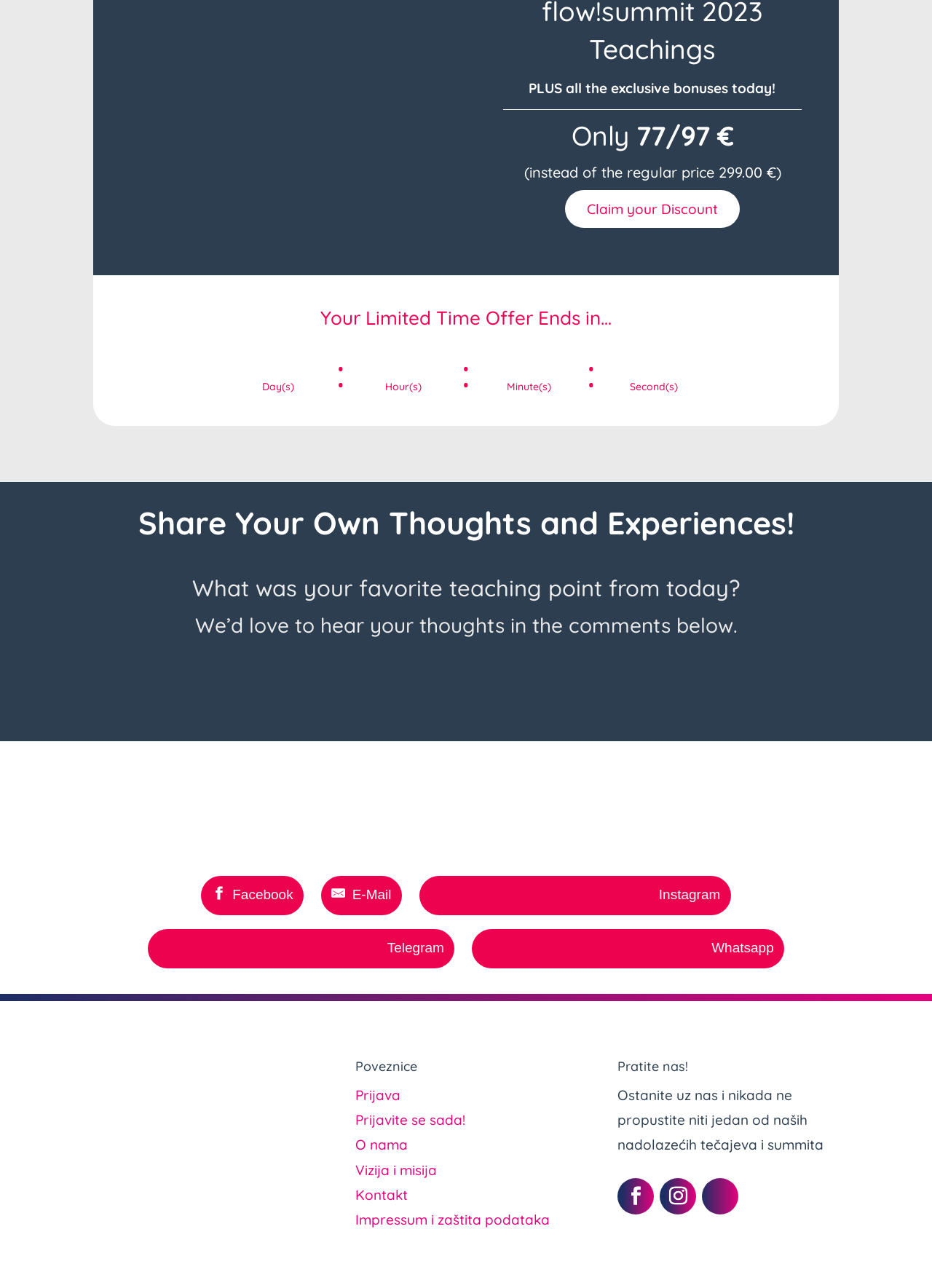Determine the bounding box coordinates for the HTML element mentioned in the following description: "Follow". The coordinates should be a list of four floats ranging from 0 to 1, represented as [left, top, right, bottom].

[0.708, 0.914, 0.747, 0.943]